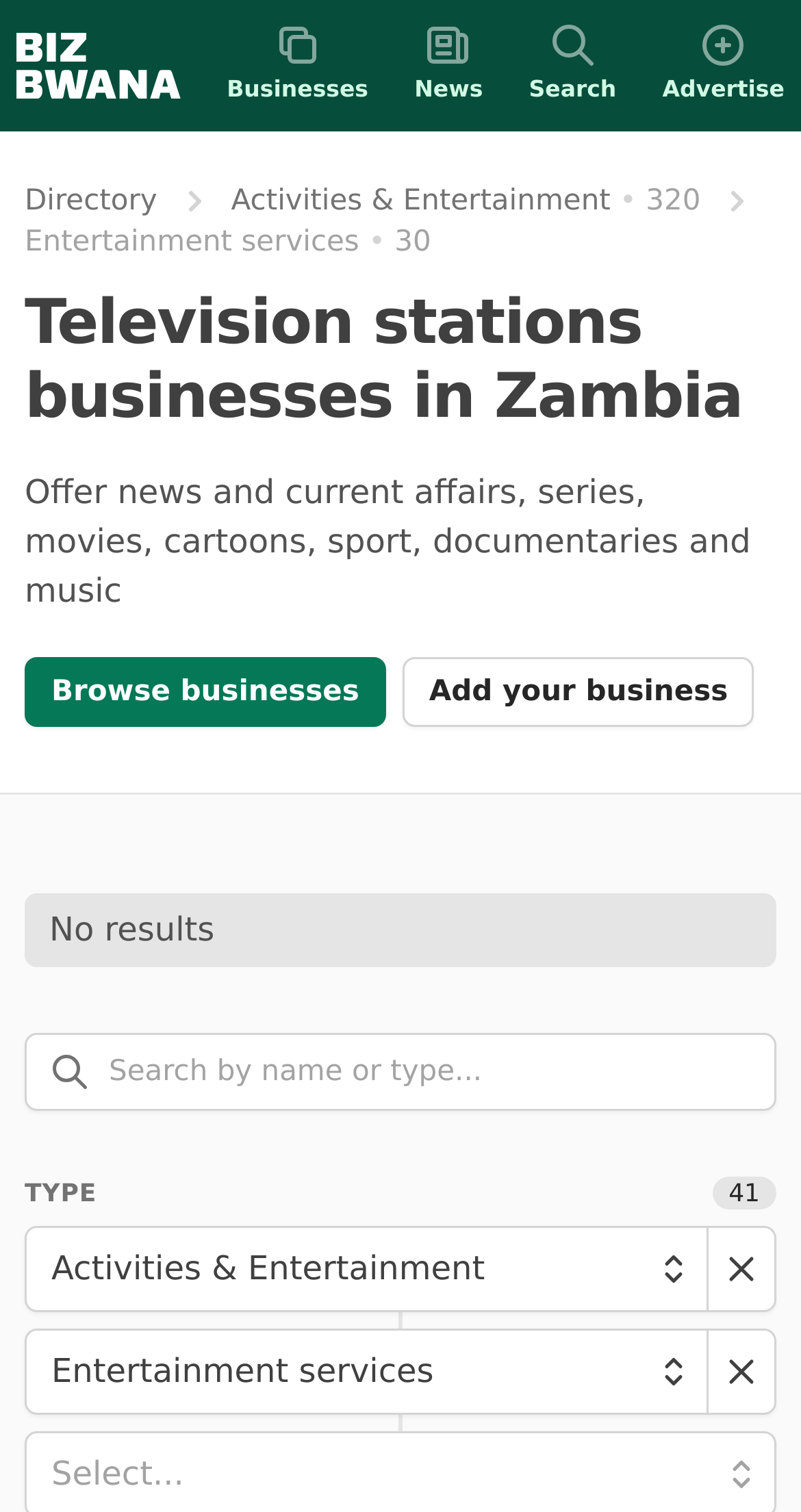Please determine the primary heading and provide its text.

Television stations businesses in Zambia